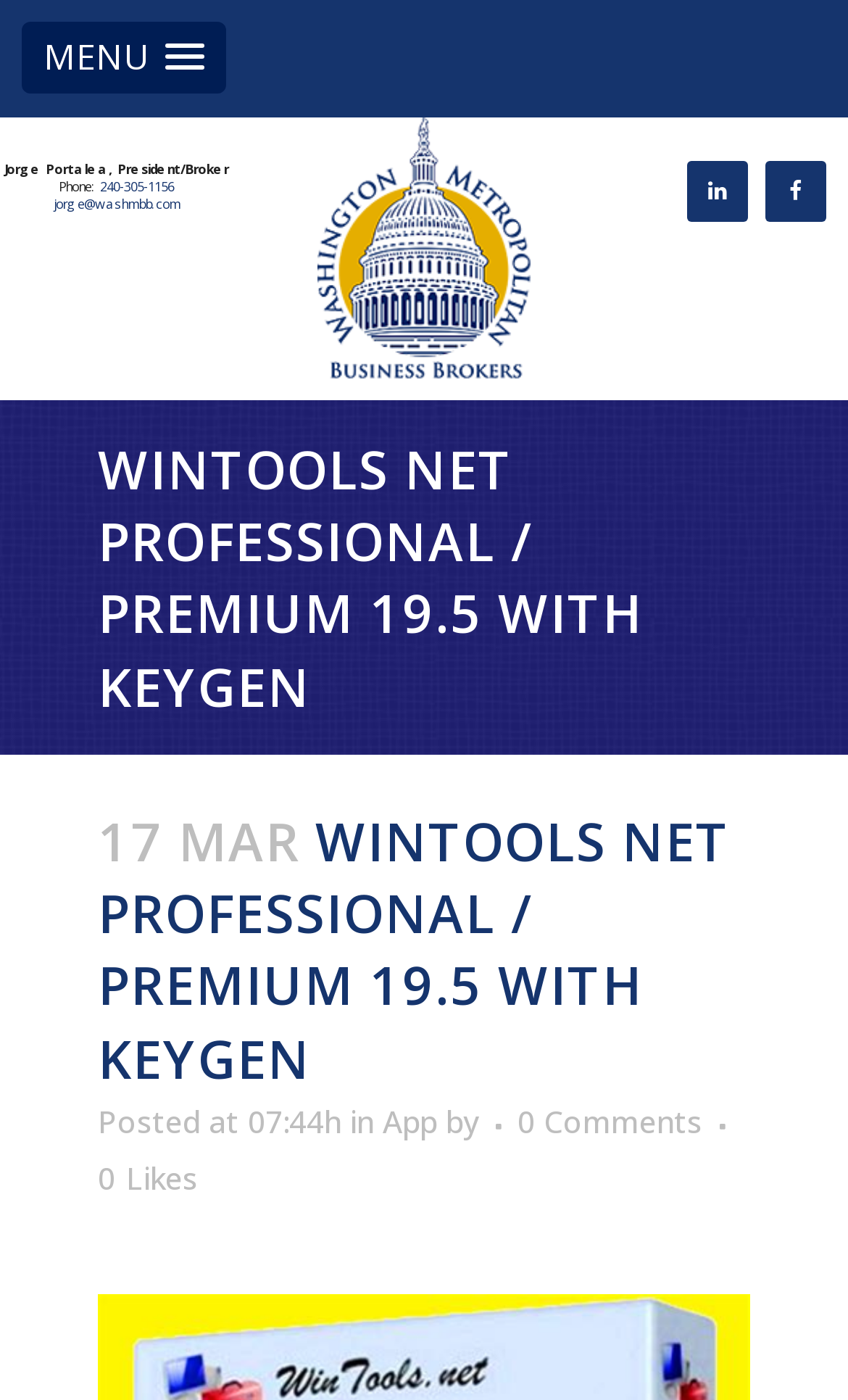Could you provide the bounding box coordinates for the portion of the screen to click to complete this instruction: "Check the Facebook page"?

[0.903, 0.115, 0.974, 0.158]